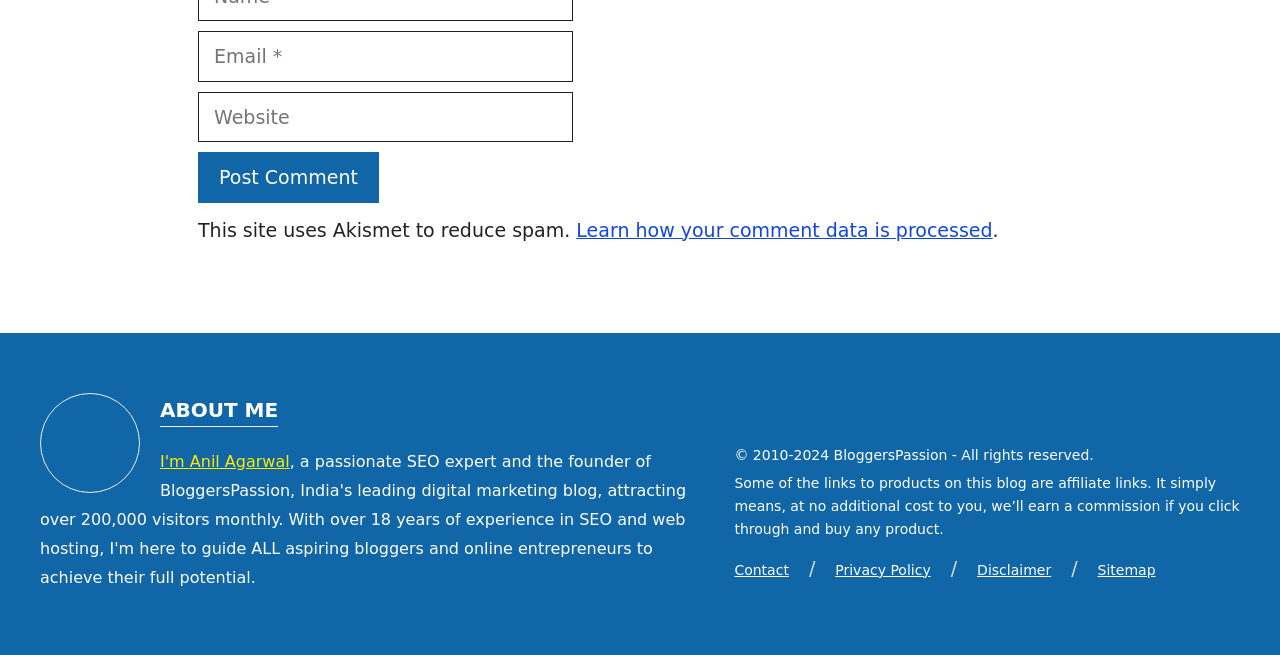What is the purpose of Akismet?
Please provide a full and detailed response to the question.

The purpose of Akismet can be found in the text 'This site uses Akismet to reduce spam.', which indicates that Akismet is used to reduce spam on the website.